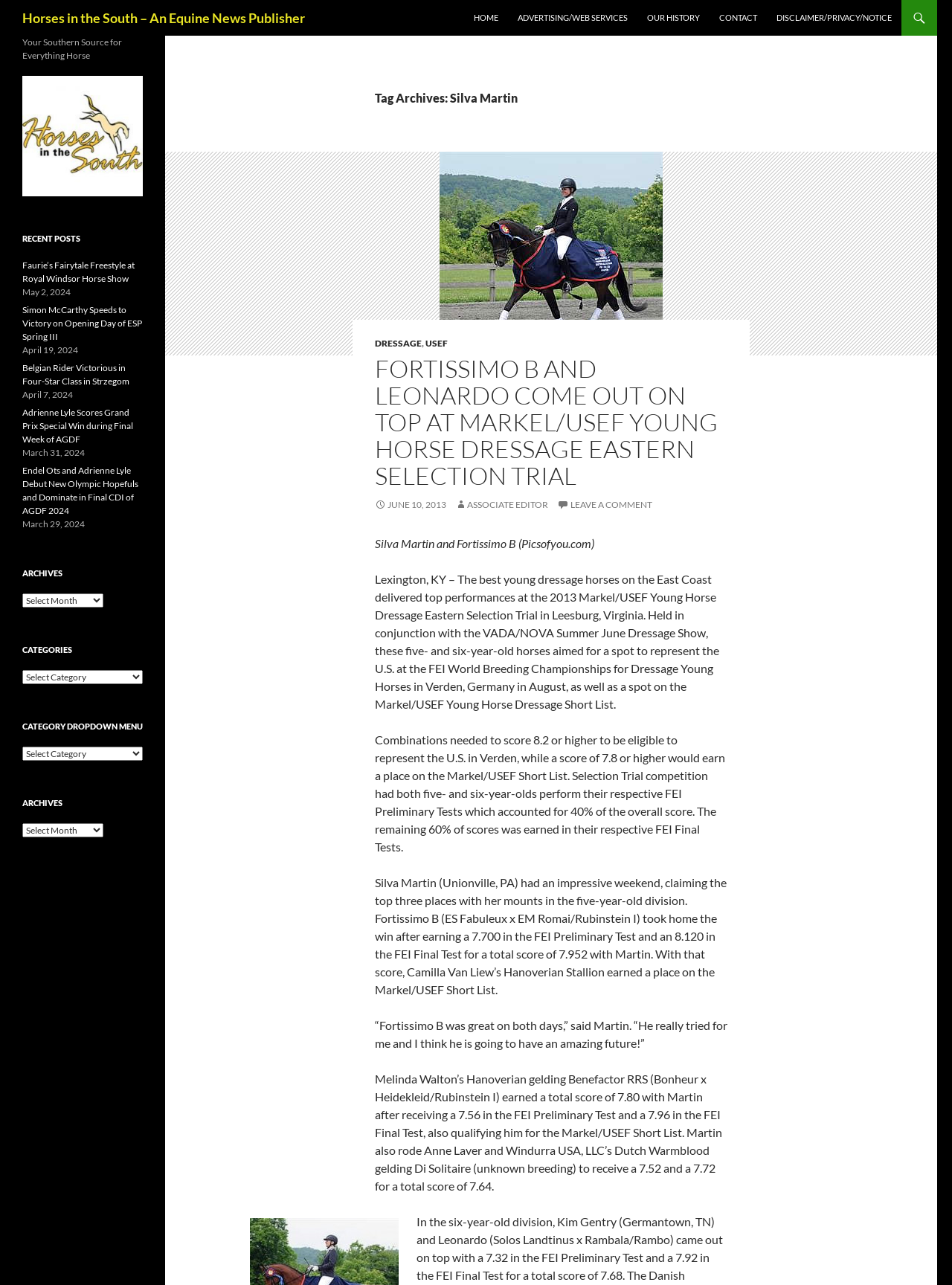Could you locate the bounding box coordinates for the section that should be clicked to accomplish this task: "Click on HOME".

[0.488, 0.0, 0.533, 0.028]